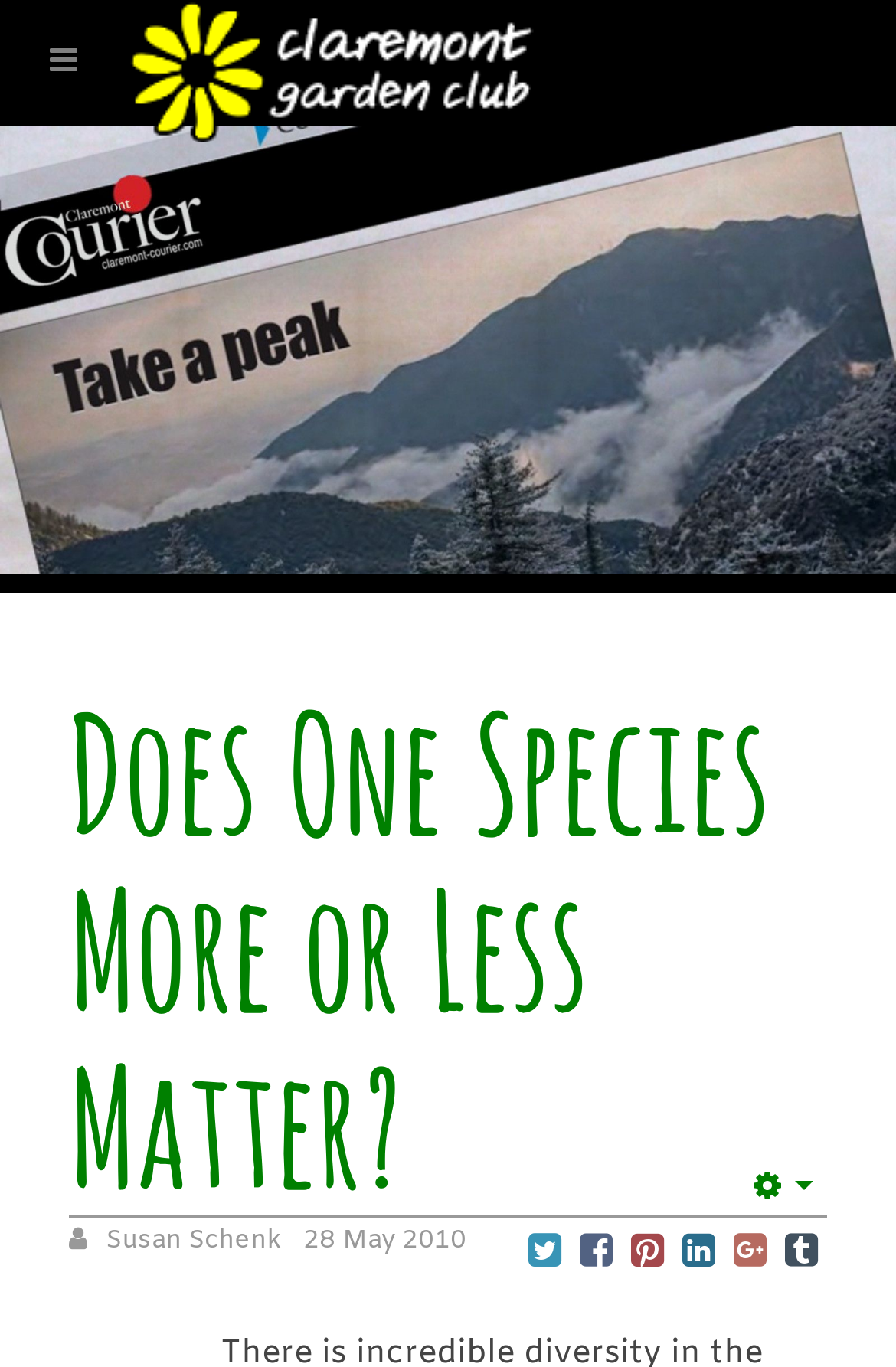When was the article published?
Identify the answer in the screenshot and reply with a single word or phrase.

28 May 2010